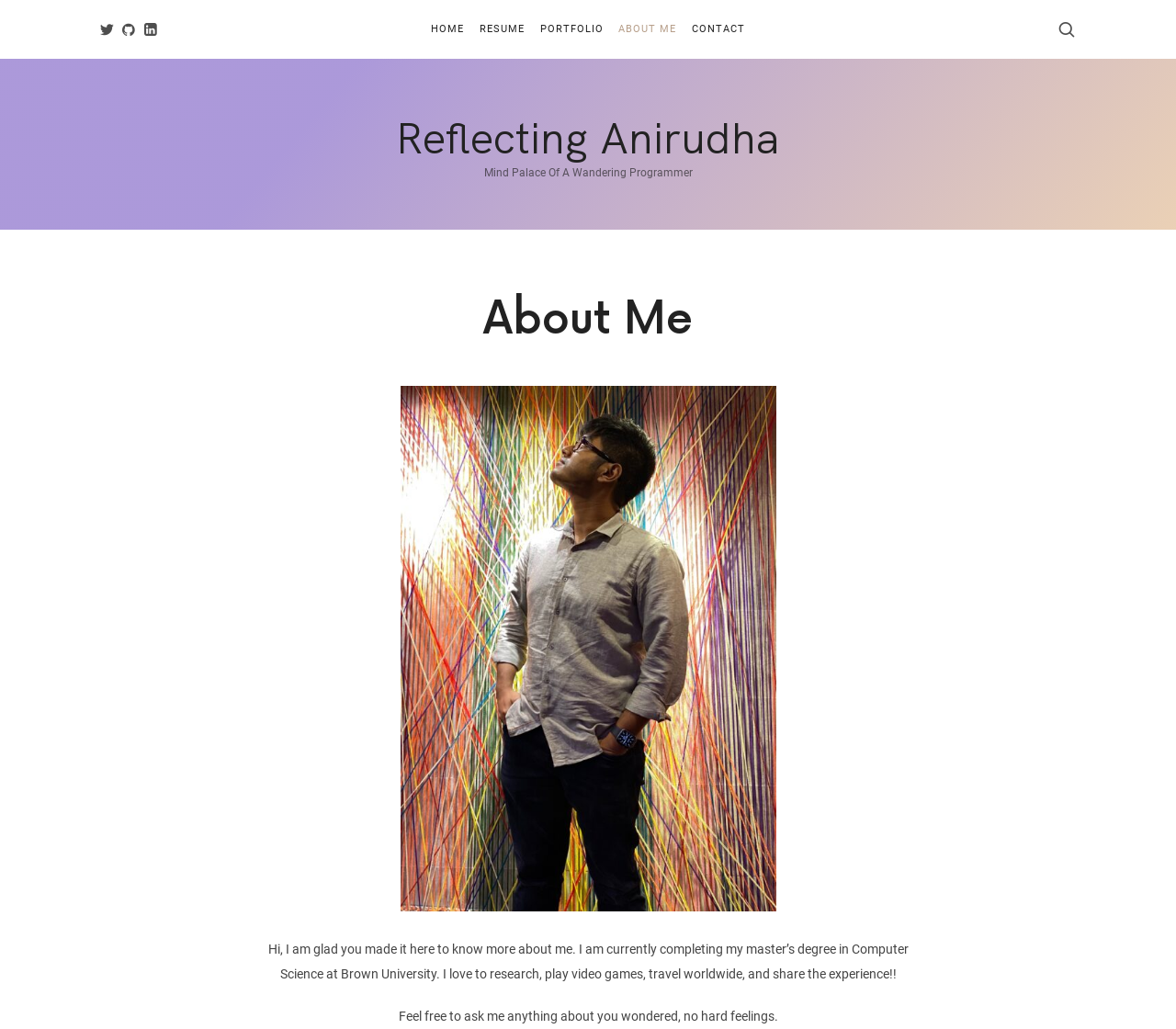Provide a short answer to the following question with just one word or phrase: What is the author's favorite activity besides research?

Play video games